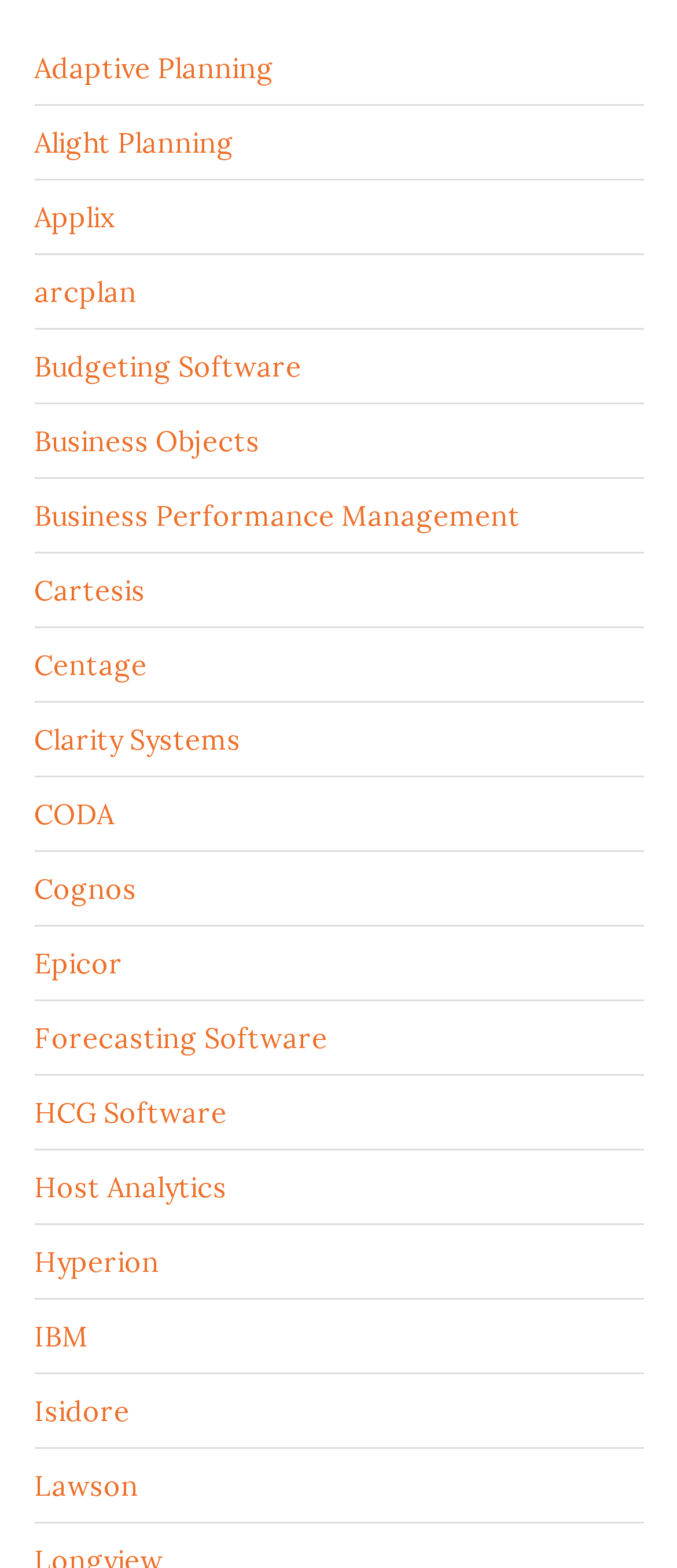Provide the bounding box coordinates of the HTML element described by the text: "Business Performance Management".

[0.05, 0.317, 0.768, 0.339]